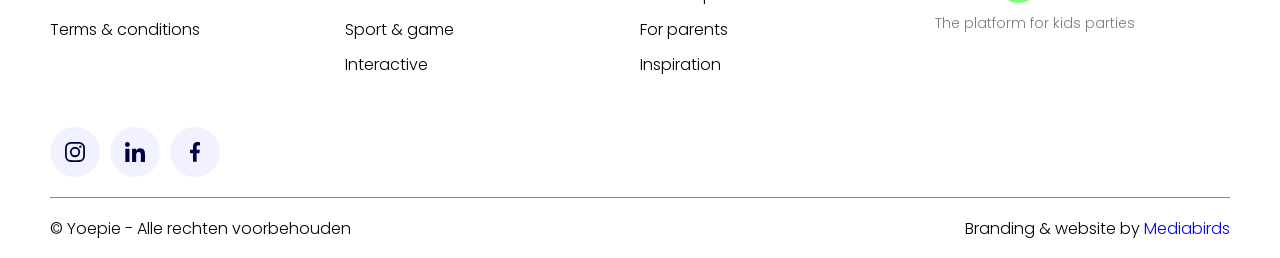Provide the bounding box coordinates of the area you need to click to execute the following instruction: "Visit Sport & game".

[0.27, 0.067, 0.5, 0.164]